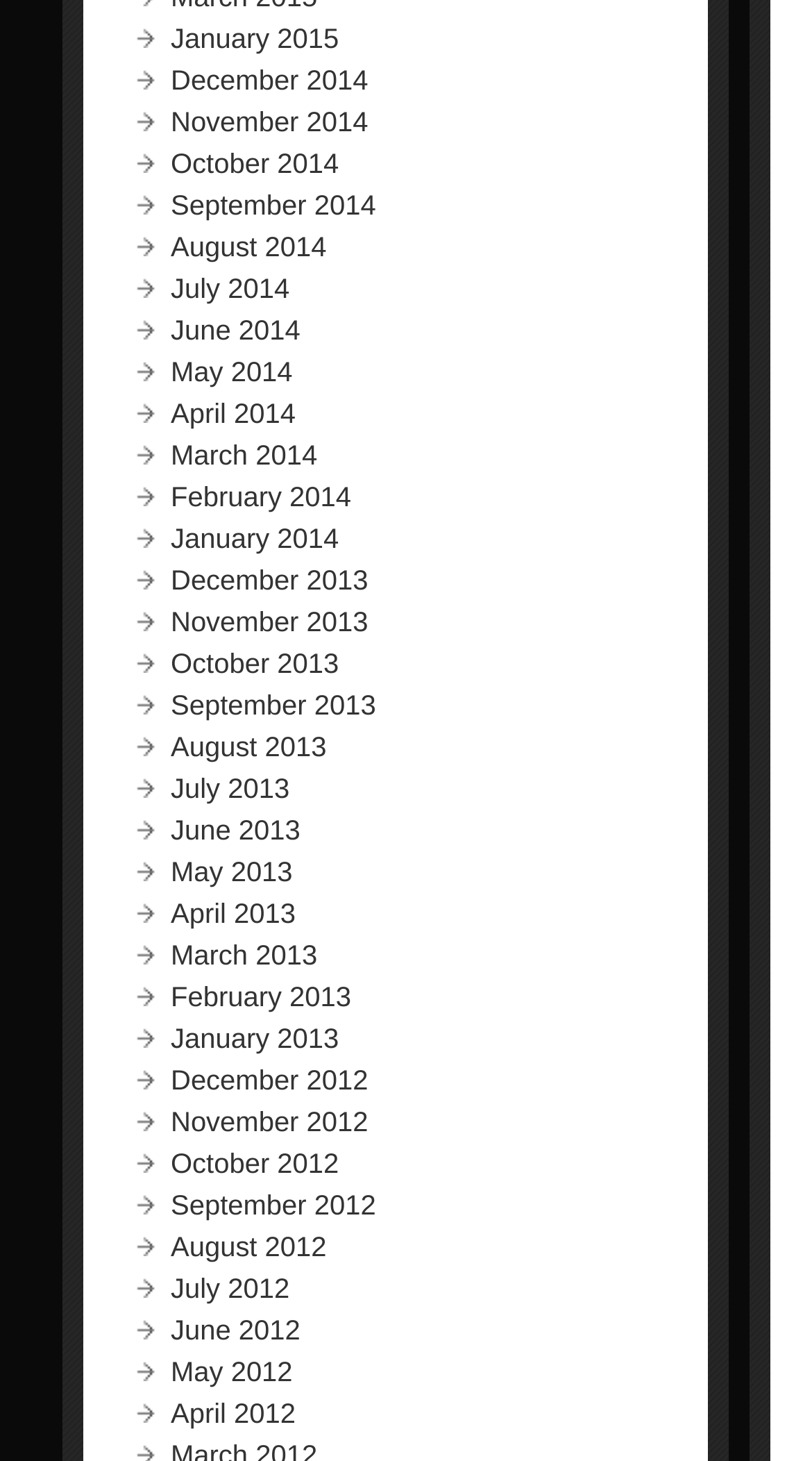What is the earliest month in the list?
Based on the screenshot, respond with a single word or phrase.

May 2012